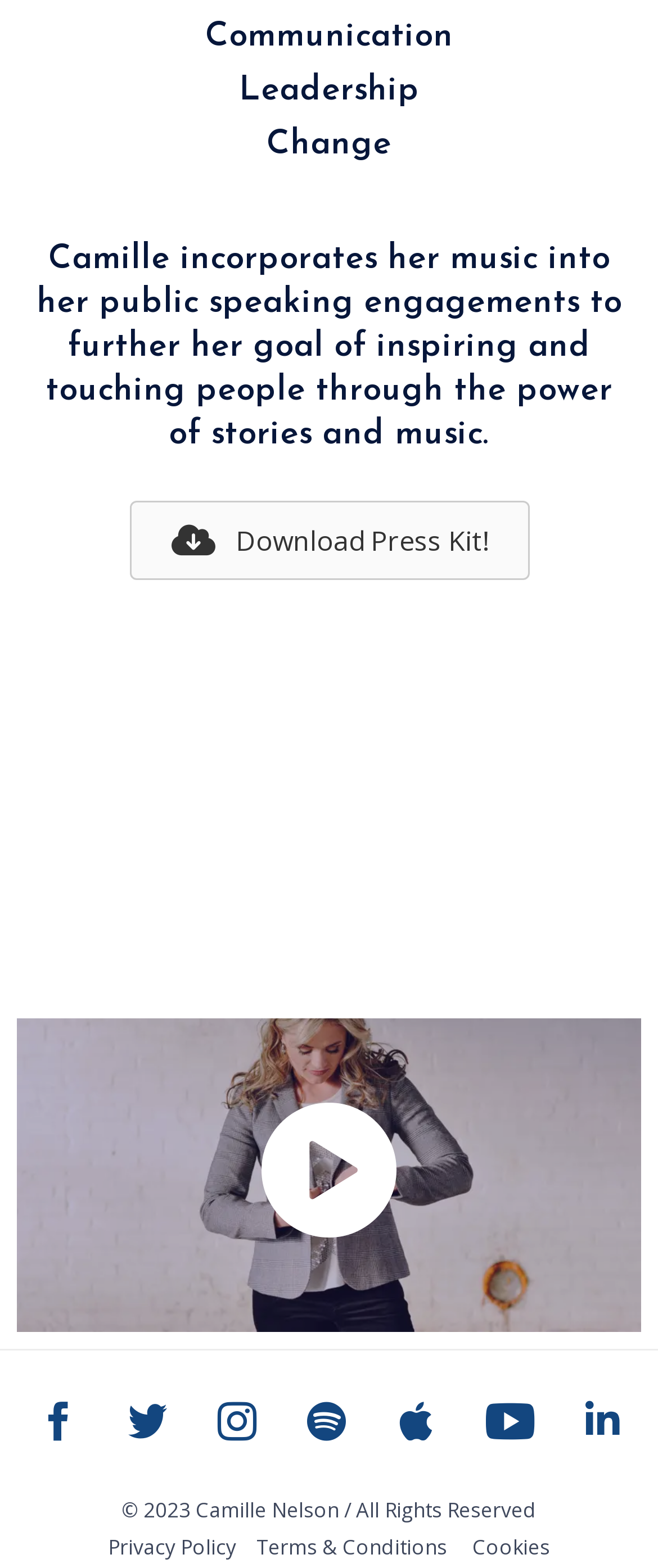Extract the bounding box coordinates of the UI element described: "Тerms & Conditions". Provide the coordinates in the format [left, top, right, bottom] with values ranging from 0 to 1.

[0.39, 0.978, 0.679, 0.997]